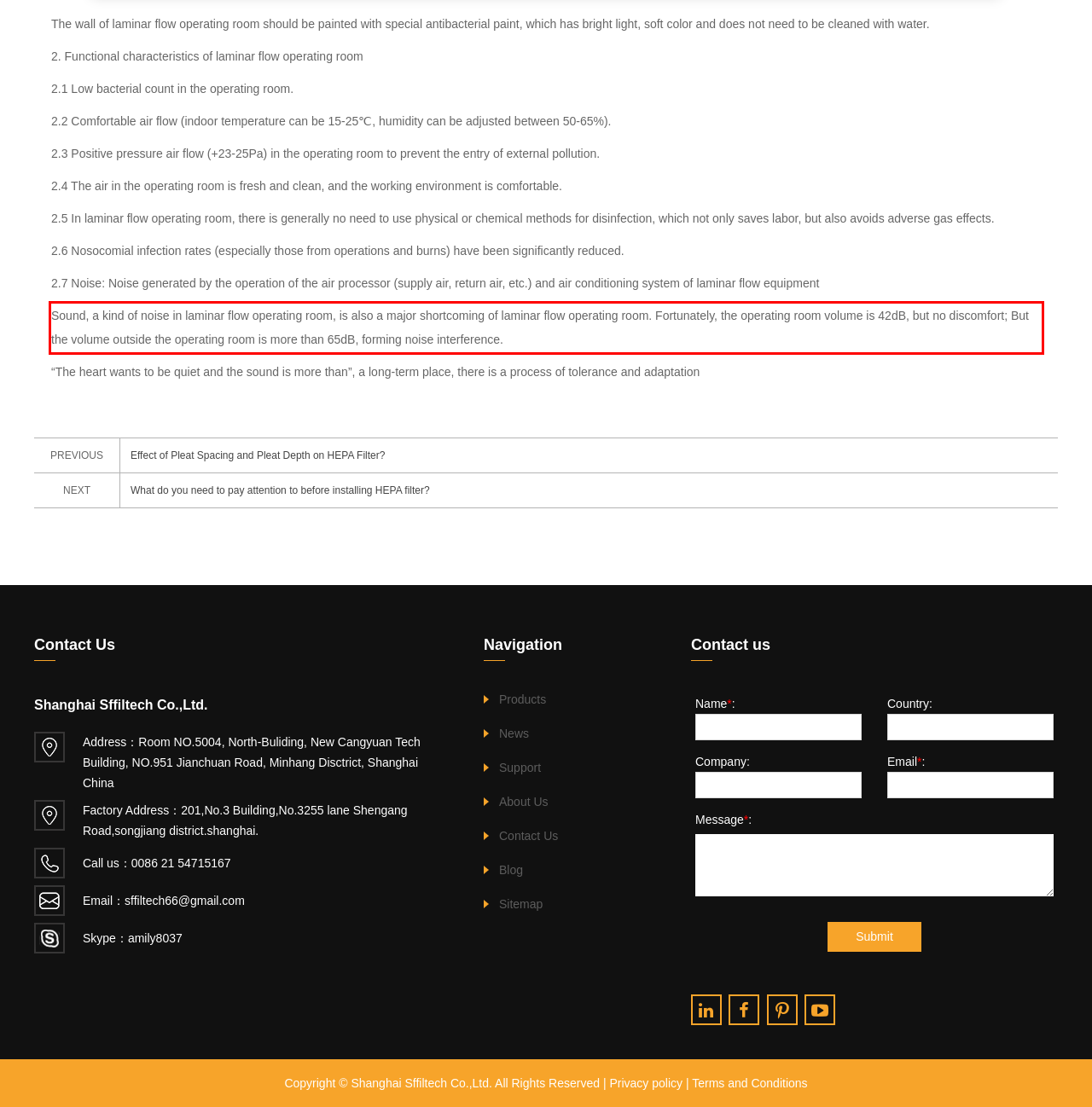You are given a screenshot showing a webpage with a red bounding box. Perform OCR to capture the text within the red bounding box.

Sound, a kind of noise in laminar flow operating room, is also a major shortcoming of laminar flow operating room. Fortunately, the operating room volume is 42dB, but no discomfort; But the volume outside the operating room is more than 65dB, forming noise interference.